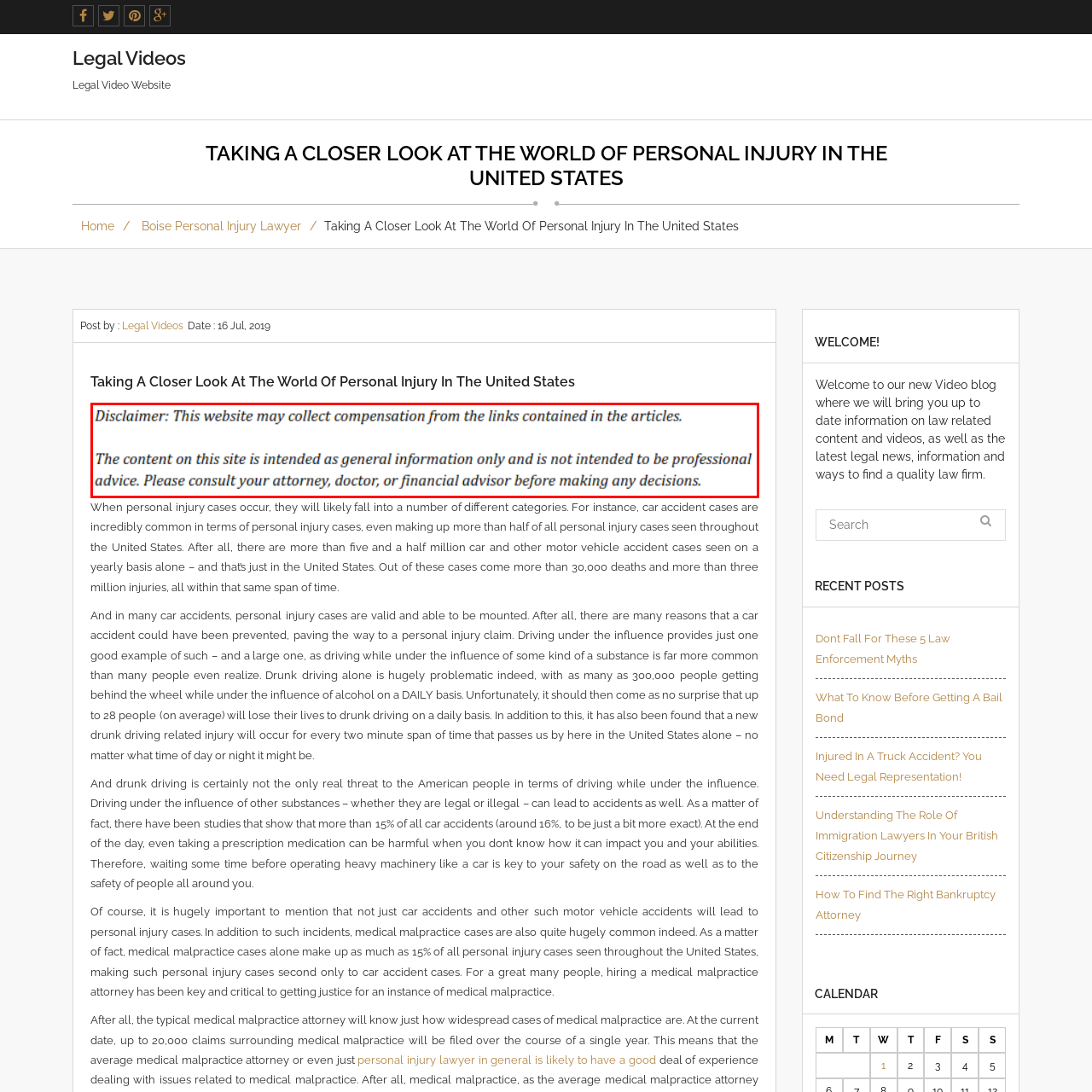Study the part of the image enclosed in the turquoise frame and answer the following question with detailed information derived from the image: 
What type of information does the website provide?

The website provides general information rather than specific professional advice, and it is not intended to be a substitute for professional advice from a qualified attorney, doctor, or financial advisor.